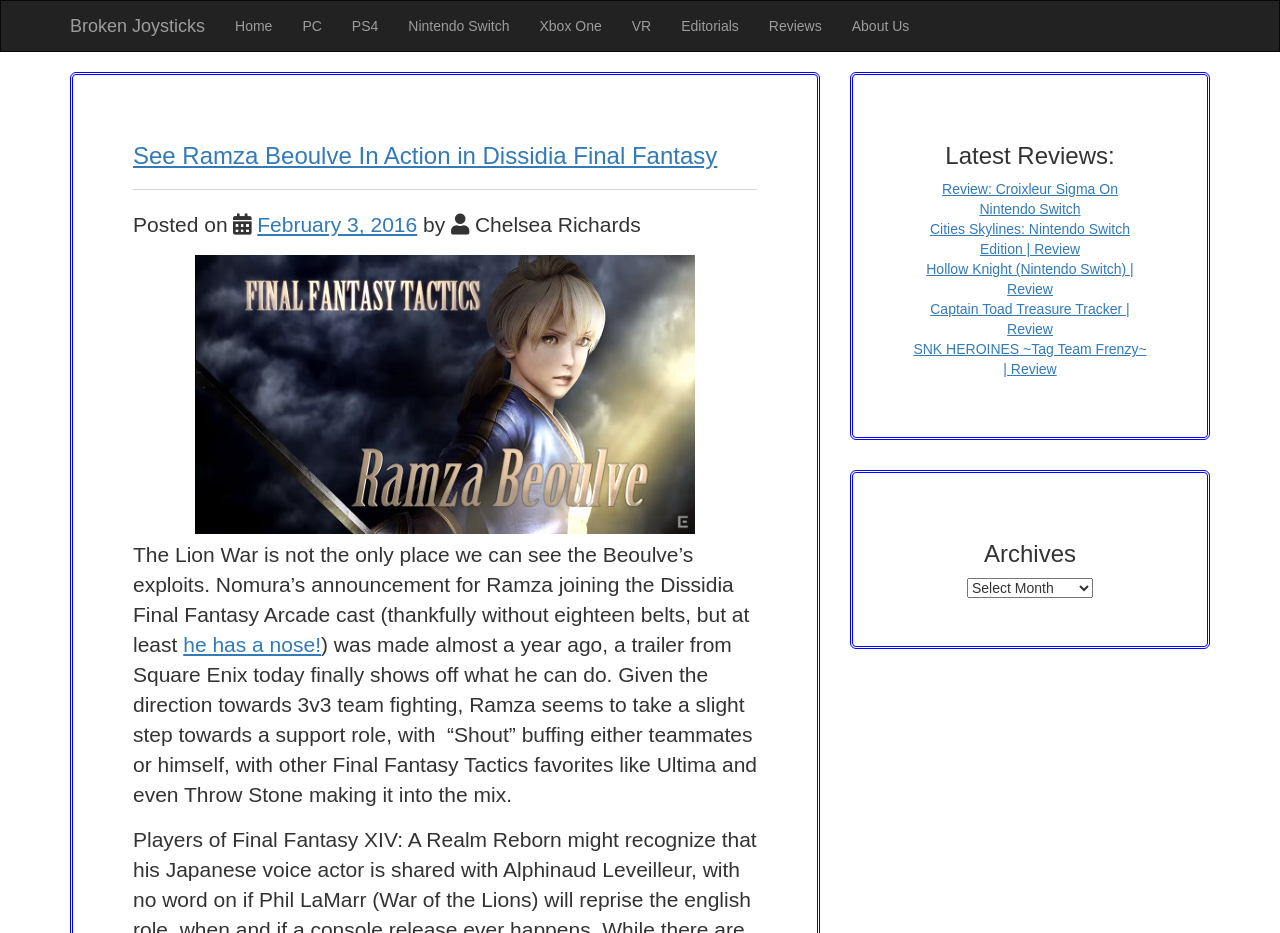What is the type of content in the 'Archives' section?
Kindly offer a comprehensive and detailed response to the question.

The type of content in the 'Archives' section can be determined by the combobox element with the label 'Archives' which has a popup menu.